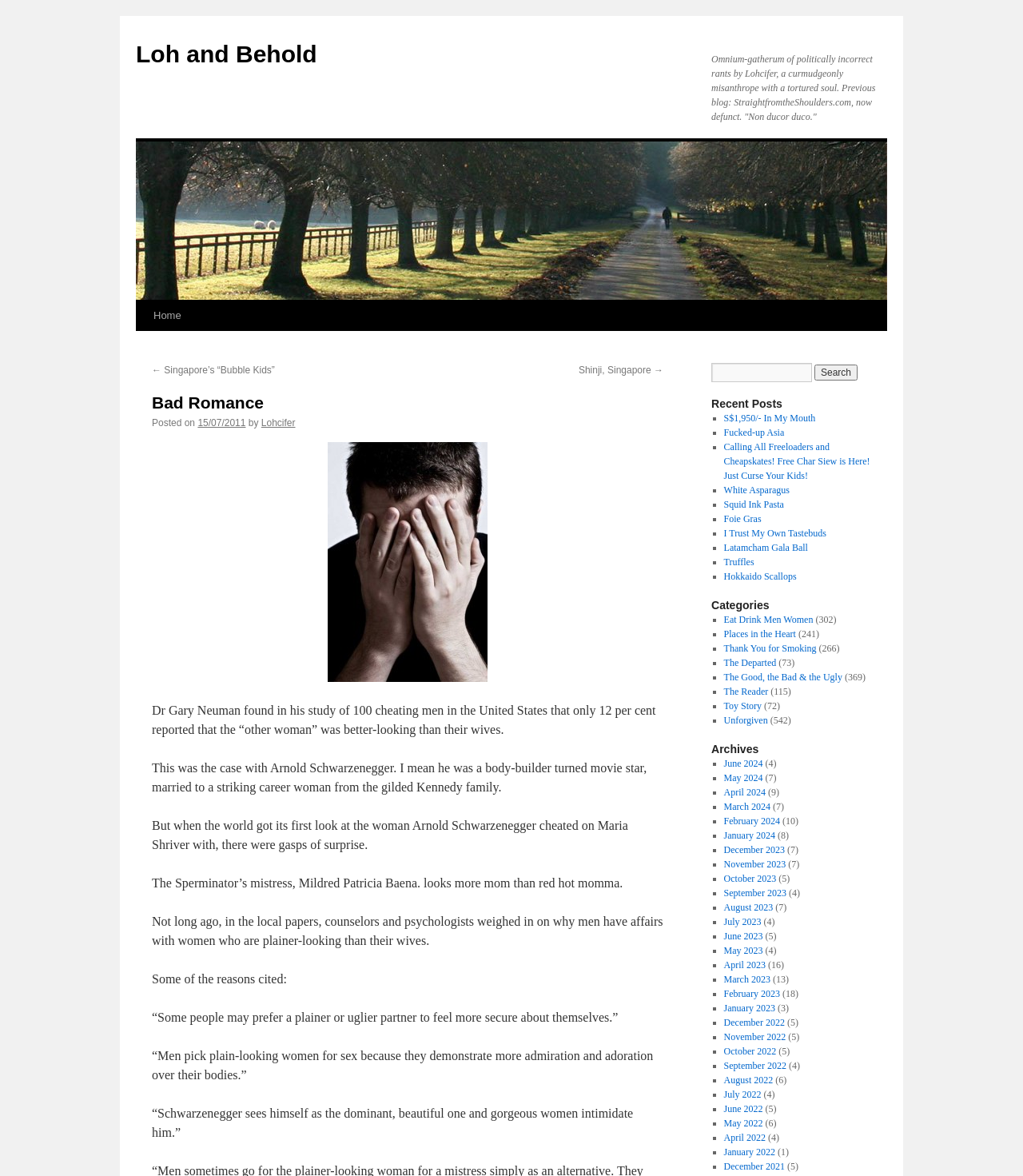Kindly determine the bounding box coordinates for the clickable area to achieve the given instruction: "Click on the 'Loh and Behold' link".

[0.133, 0.035, 0.31, 0.057]